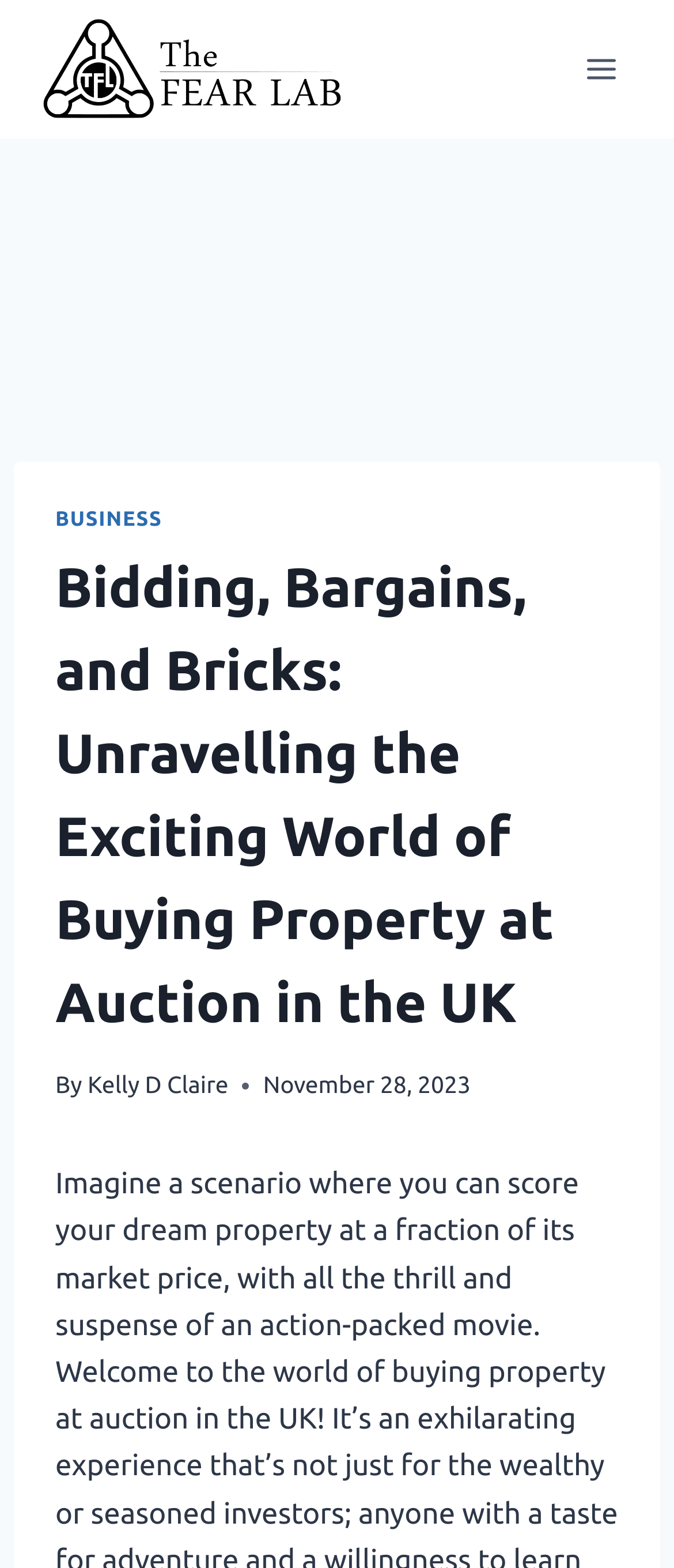What is the category of the article?
Please answer using one word or phrase, based on the screenshot.

BUSINESS